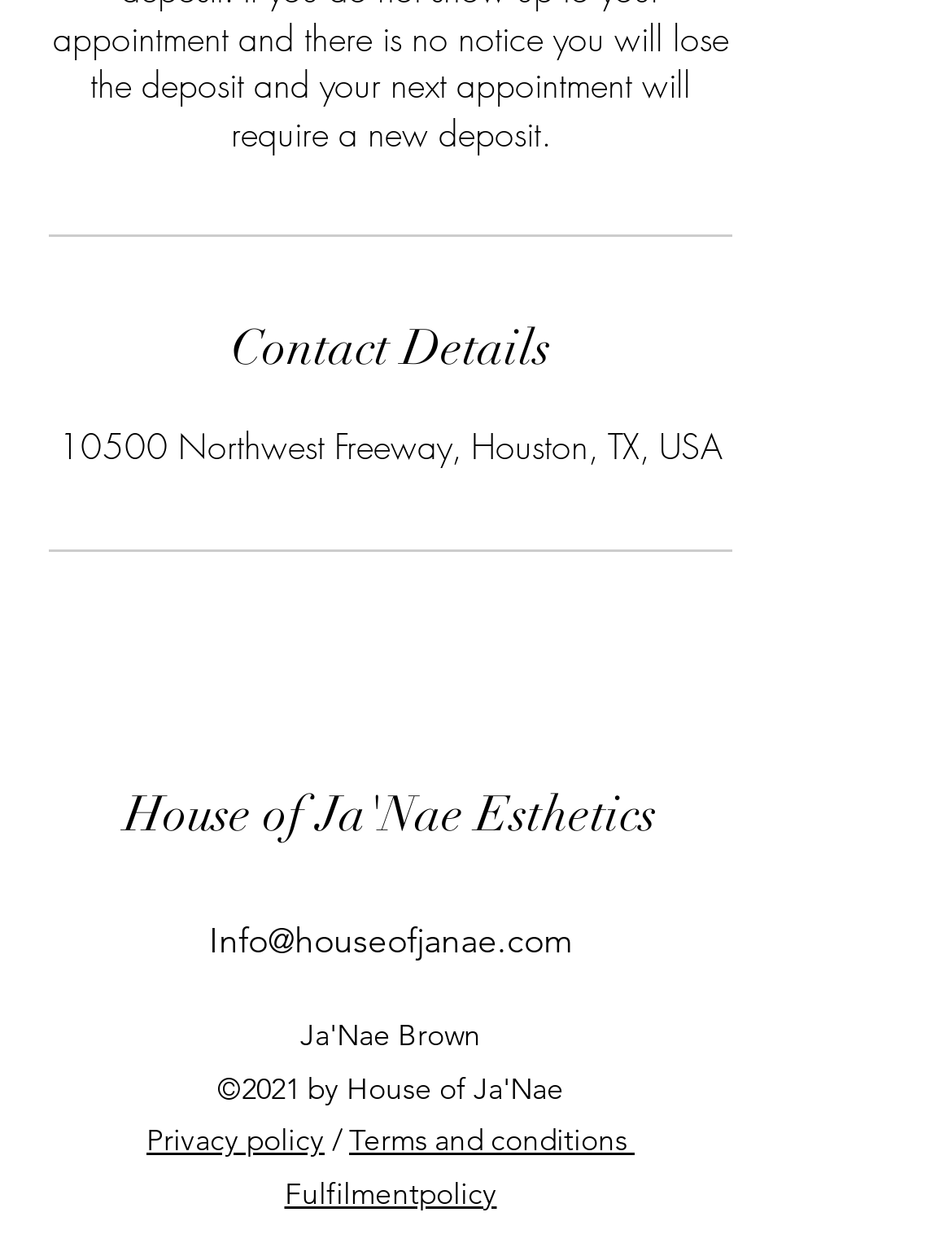What is the address of the contact?
Refer to the image and provide a concise answer in one word or phrase.

10500 Northwest Freeway, Houston, TX, USA